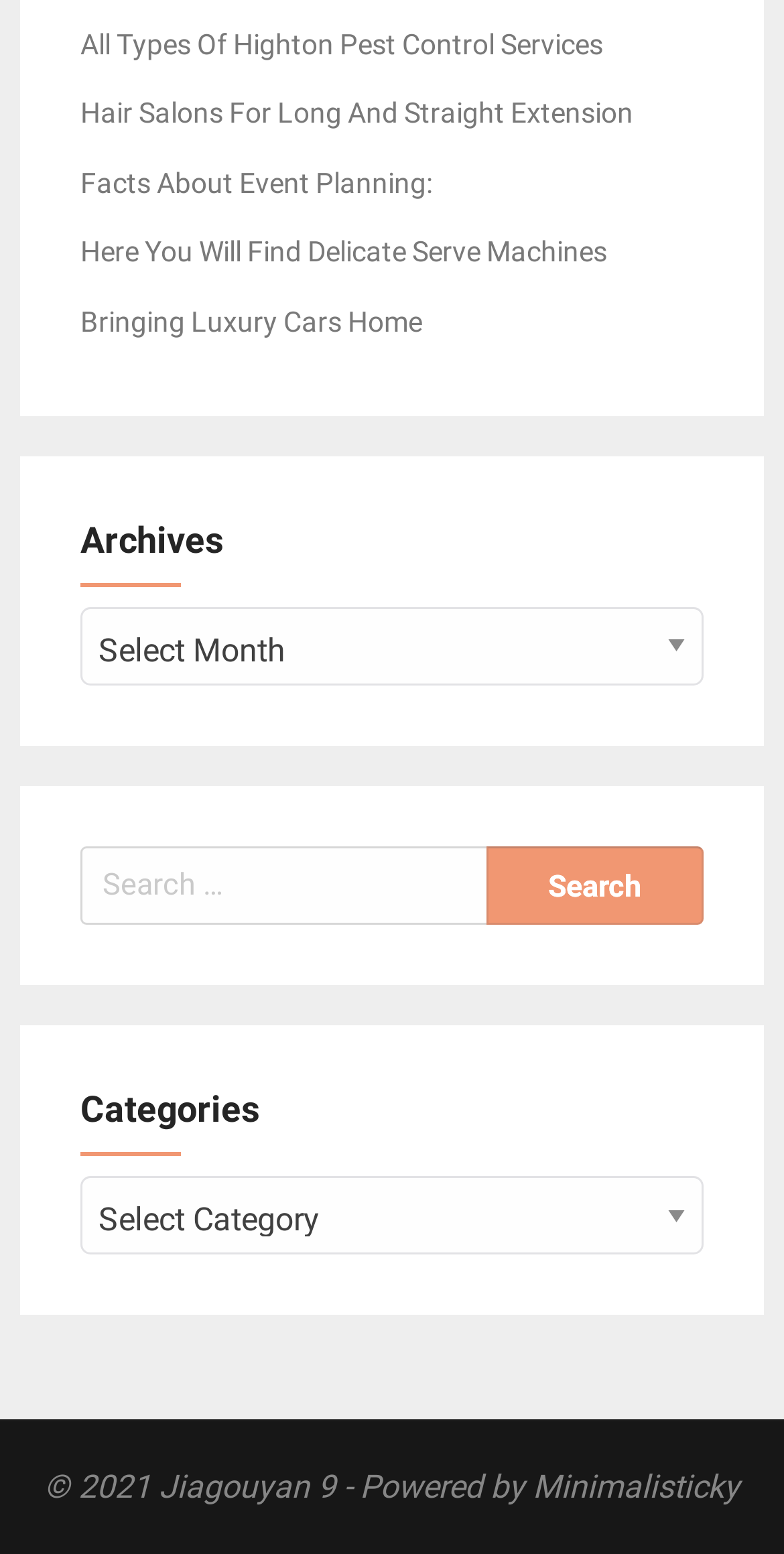Given the following UI element description: "Bringing Luxury Cars Home", find the bounding box coordinates in the webpage screenshot.

[0.103, 0.196, 0.538, 0.217]